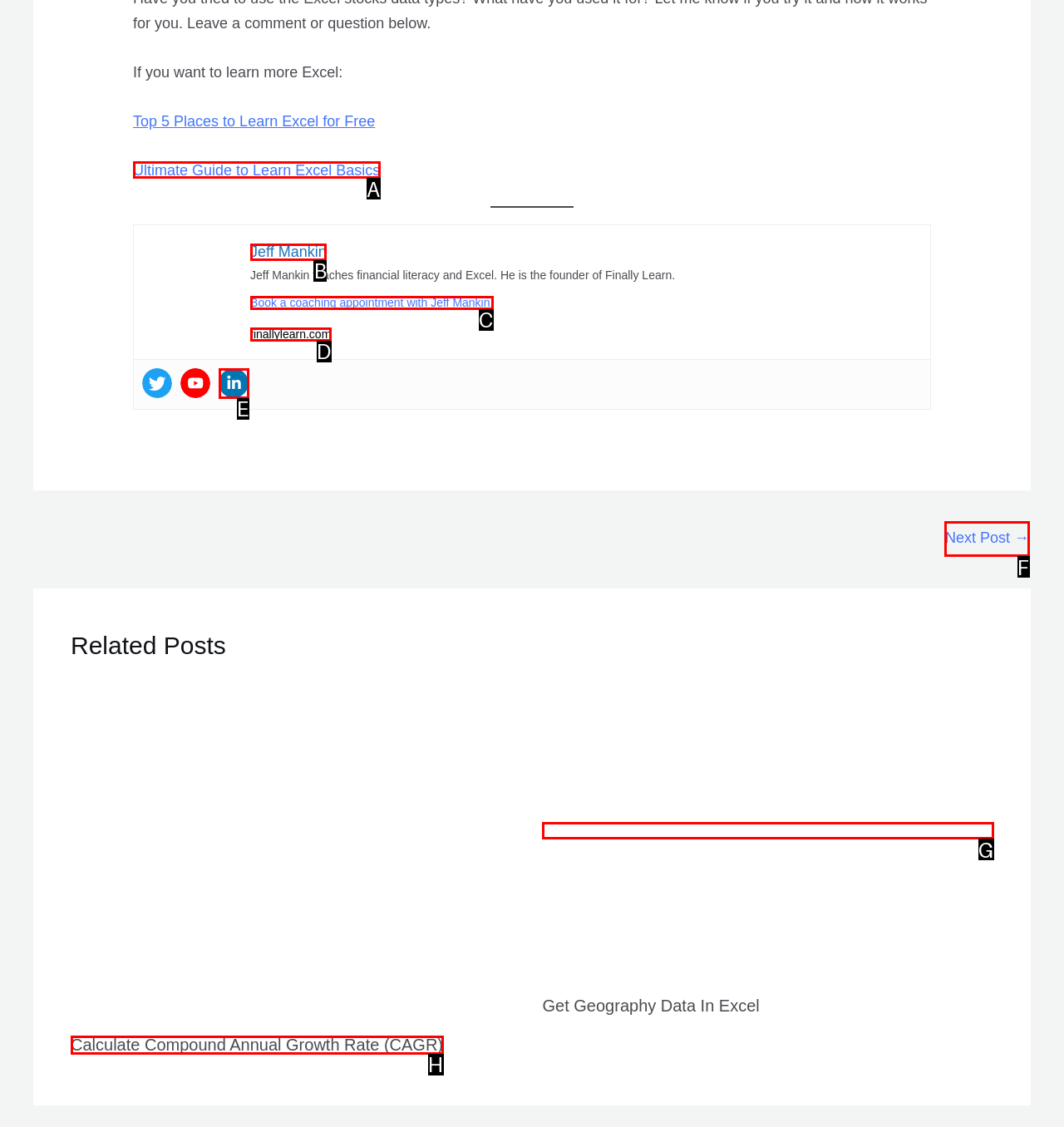Match the HTML element to the description: Next Post →. Respond with the letter of the correct option directly.

F